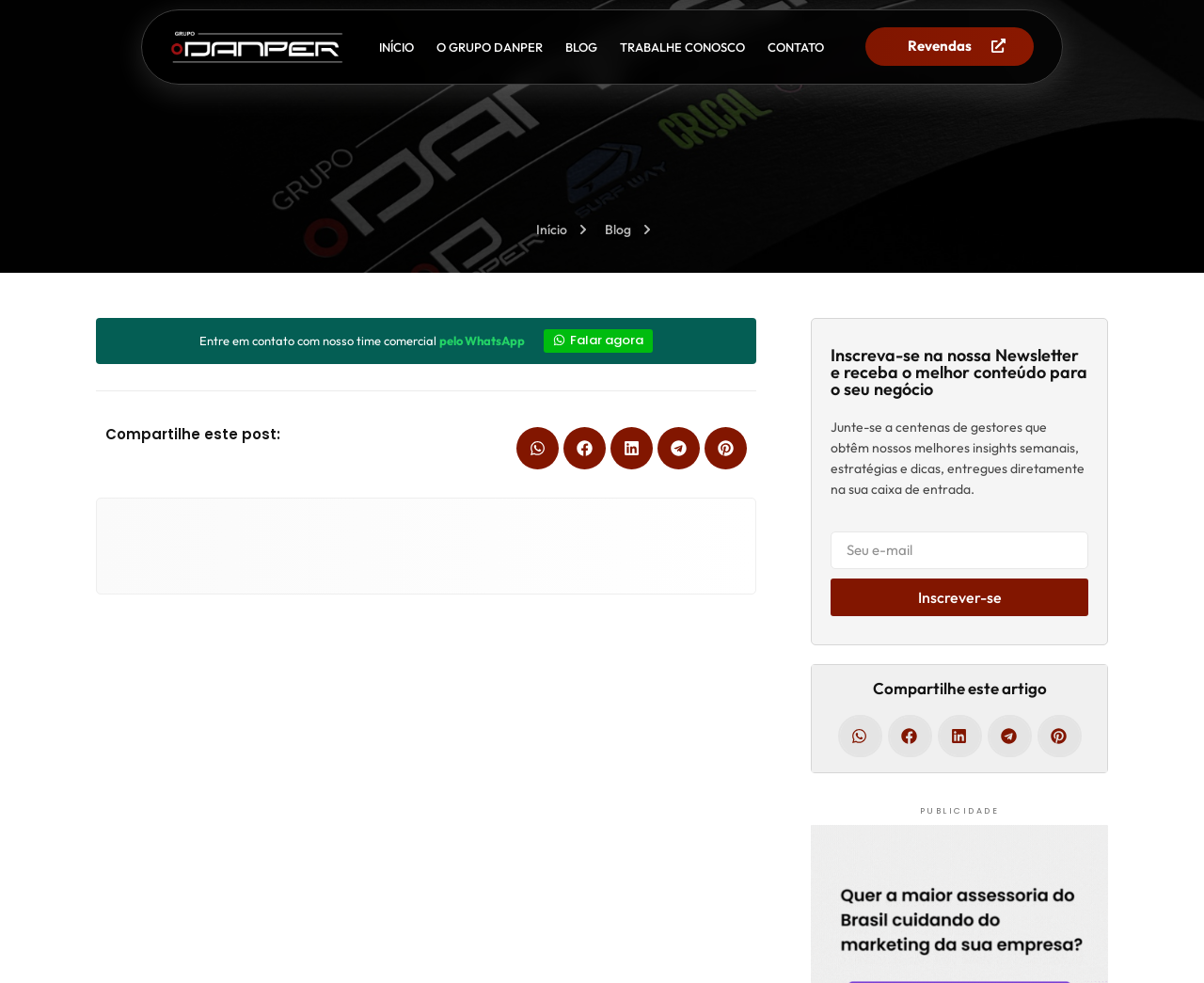Please identify the bounding box coordinates for the region that you need to click to follow this instruction: "Click on CONTATO".

[0.629, 0.026, 0.694, 0.07]